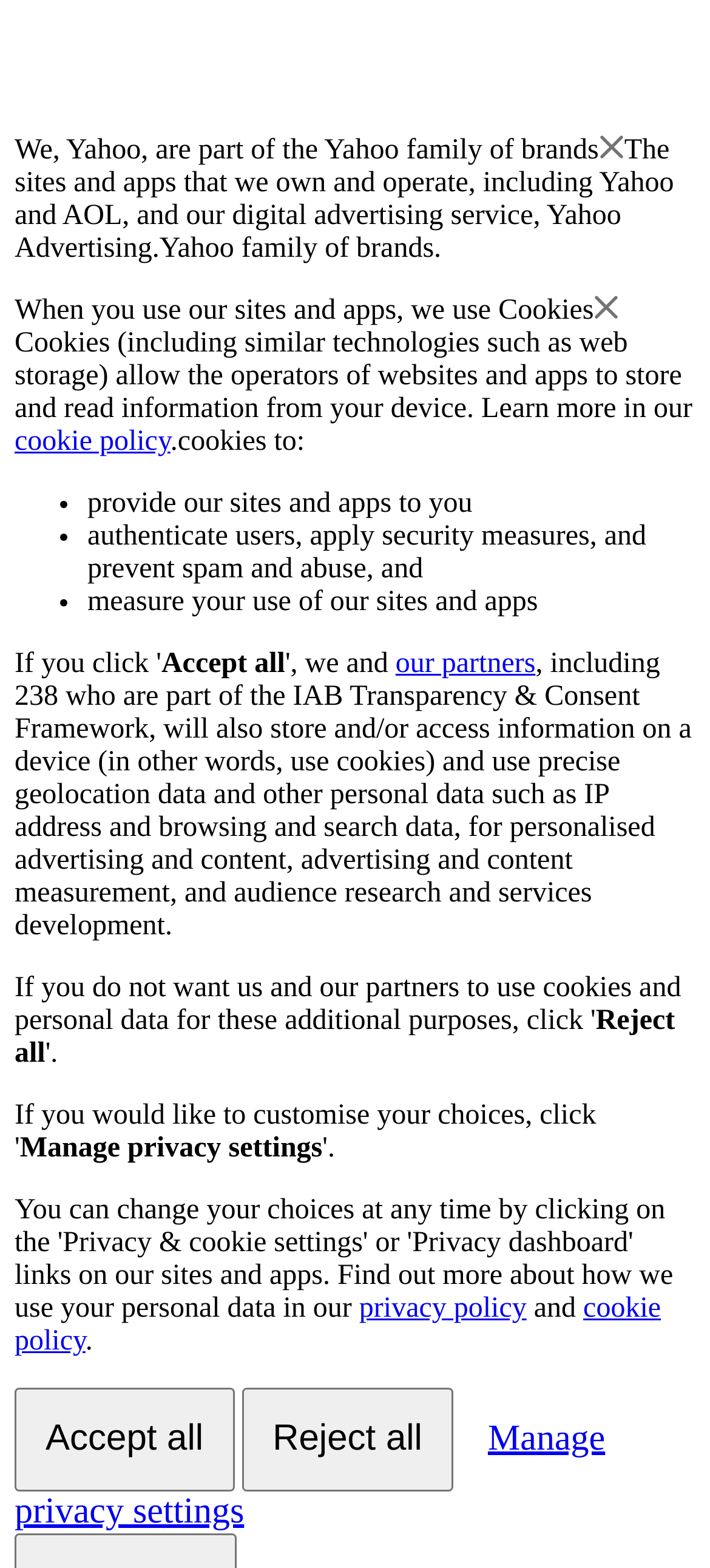Using the given element description, provide the bounding box coordinates (top-left x, top-left y, bottom-right x, bottom-right y) for the corresponding UI element in the screenshot: Manage privacy settings

[0.021, 0.887, 0.852, 0.994]